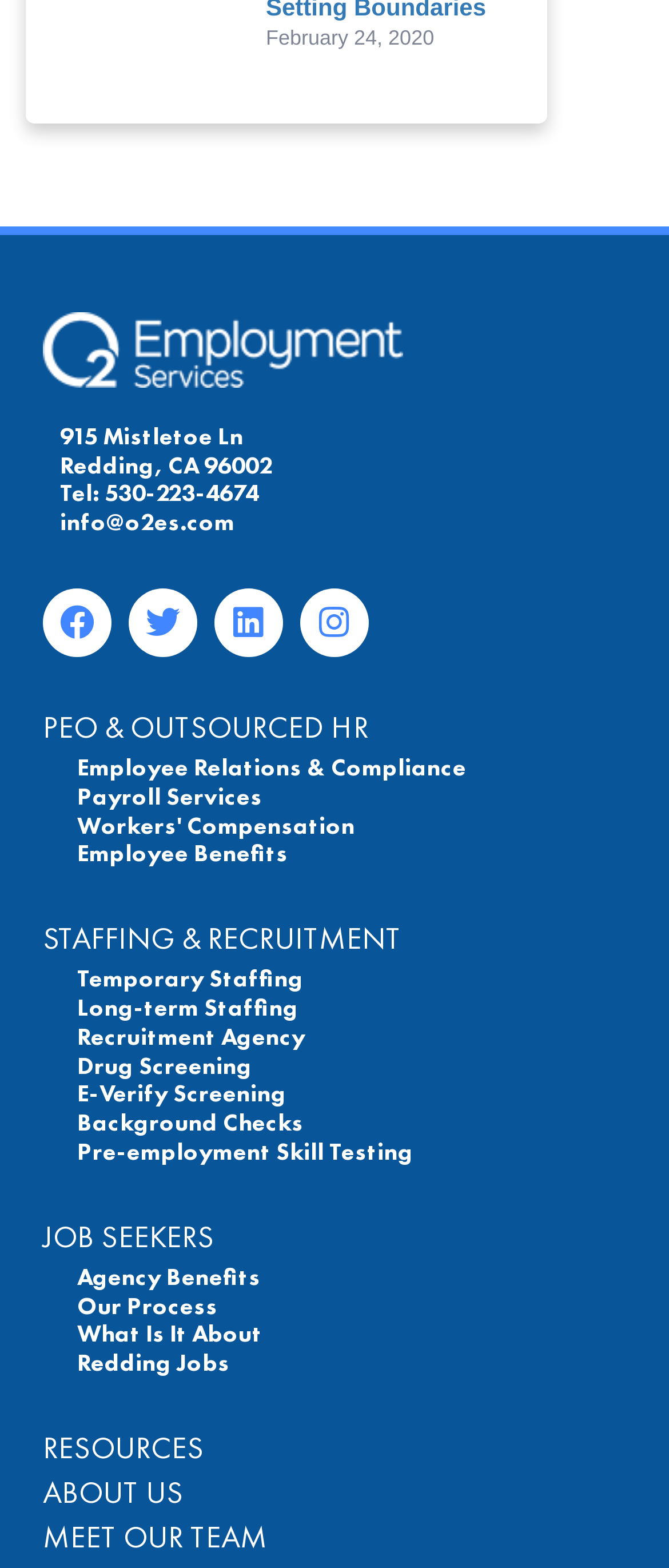Provide a one-word or short-phrase response to the question:
What is the address of the company?

915 Mistletoe Ln Redding, CA 96002